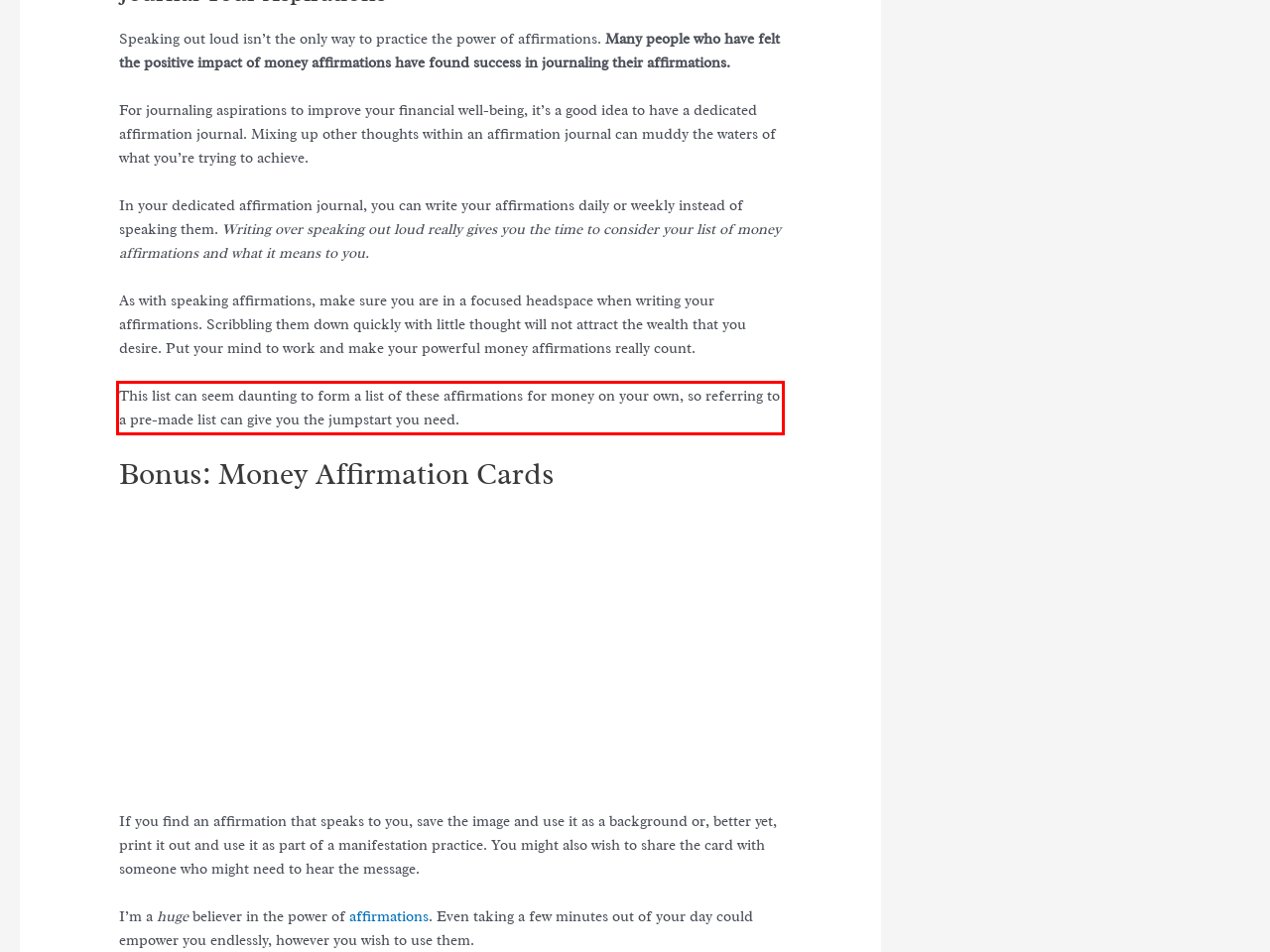You are provided with a webpage screenshot that includes a red rectangle bounding box. Extract the text content from within the bounding box using OCR.

This list can seem daunting to form a list of these affirmations for money on your own, so referring to a pre-made list can give you the jumpstart you need.